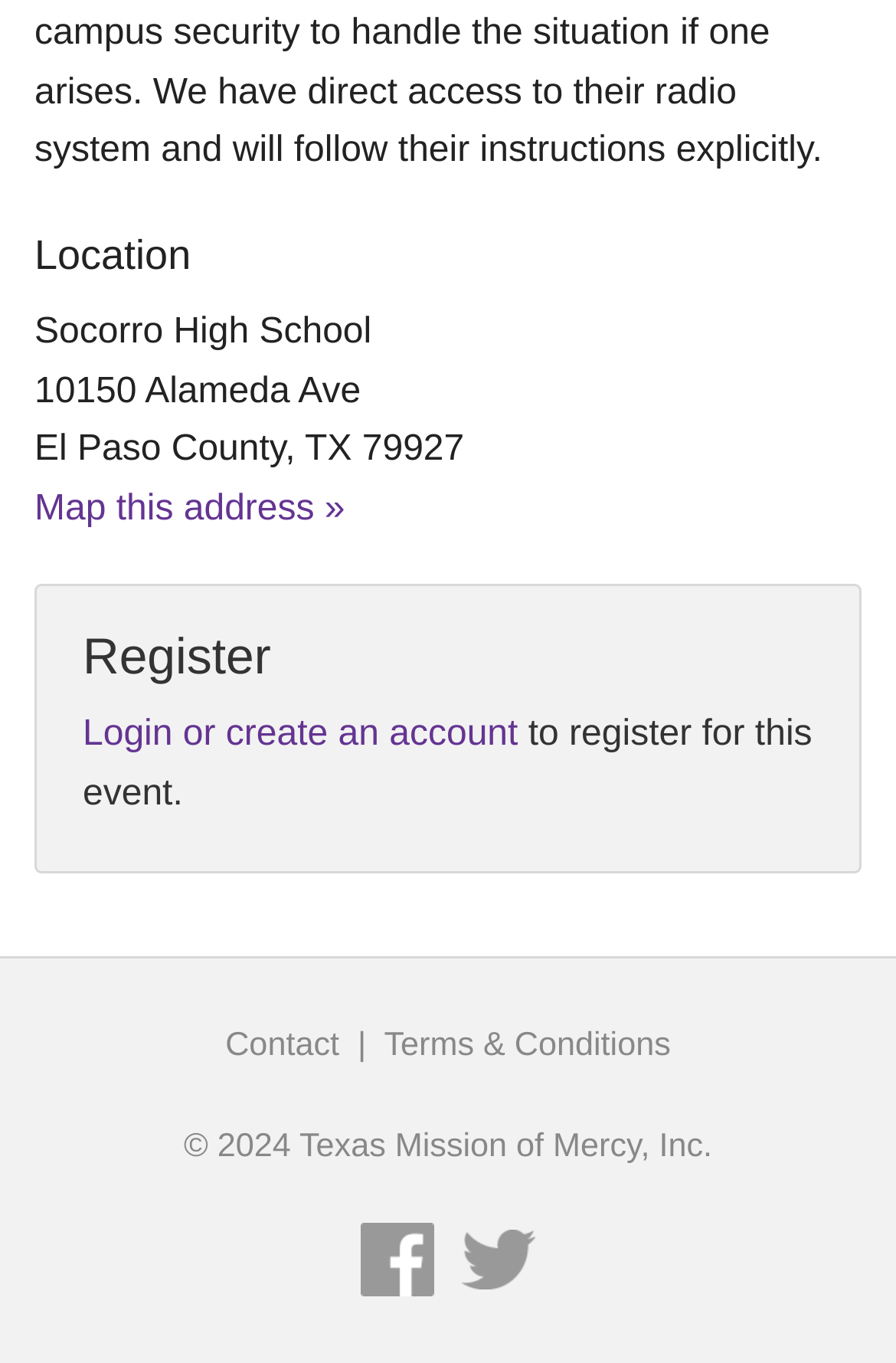Using the element description: "About", determine the bounding box coordinates. The coordinates should be in the format [left, top, right, bottom], with values between 0 and 1.

None